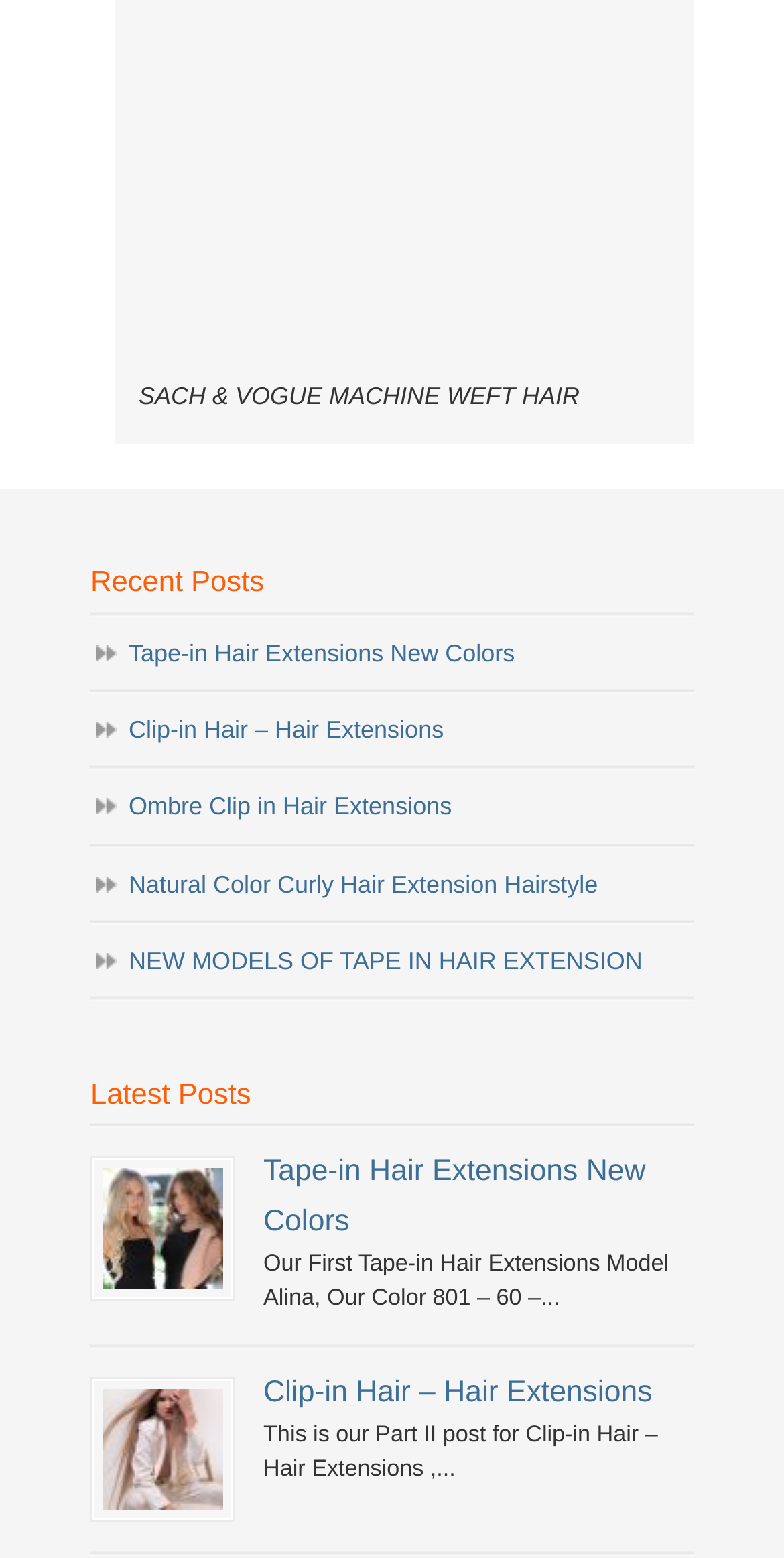Determine the bounding box coordinates of the clickable region to execute the instruction: "View 'Tape-in Hair Extensions New Colors'". The coordinates should be four float numbers between 0 and 1, denoted as [left, top, right, bottom].

[0.115, 0.395, 0.885, 0.445]